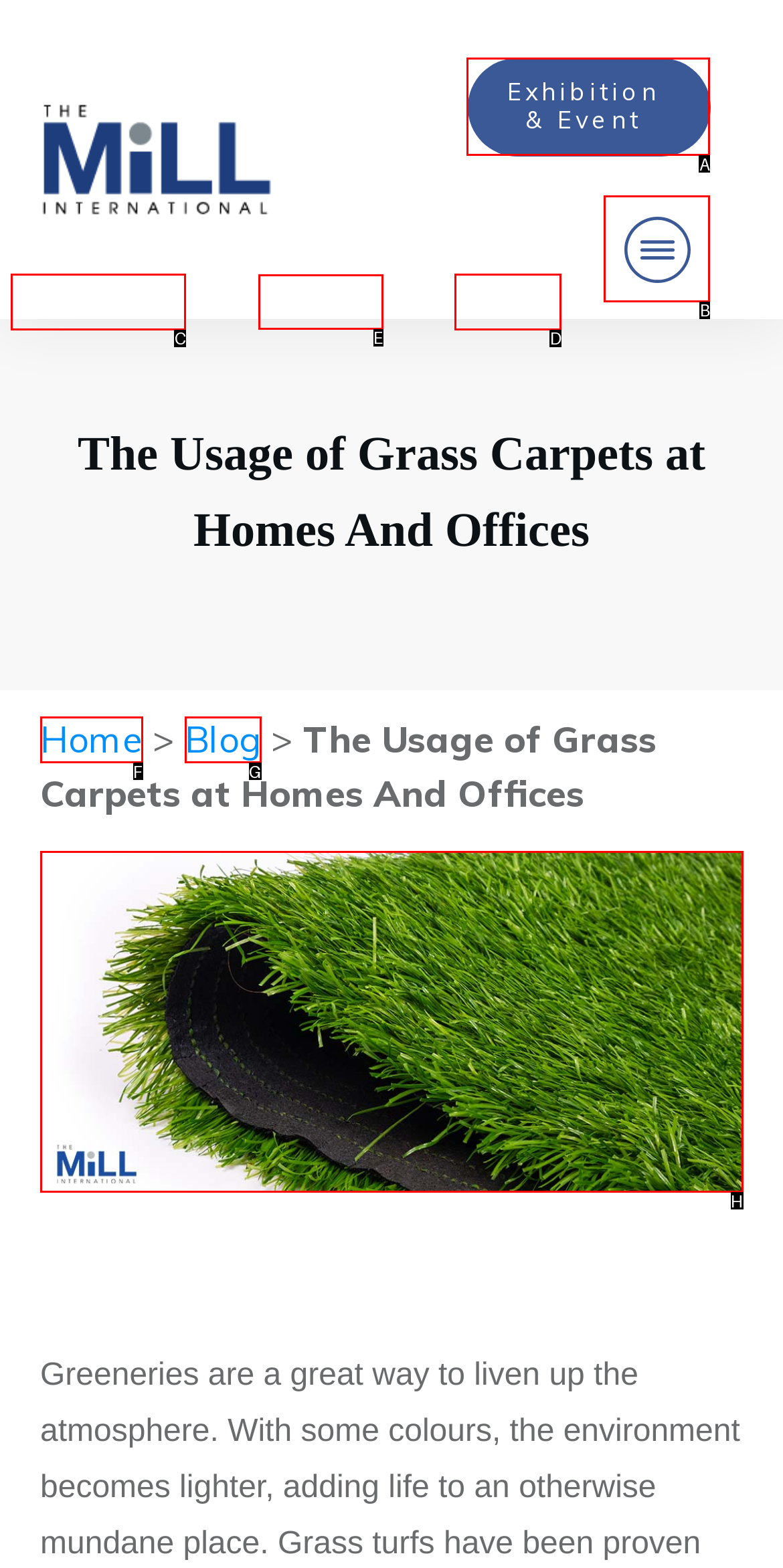What option should you select to complete this task: Click on Services link? Indicate your answer by providing the letter only.

E